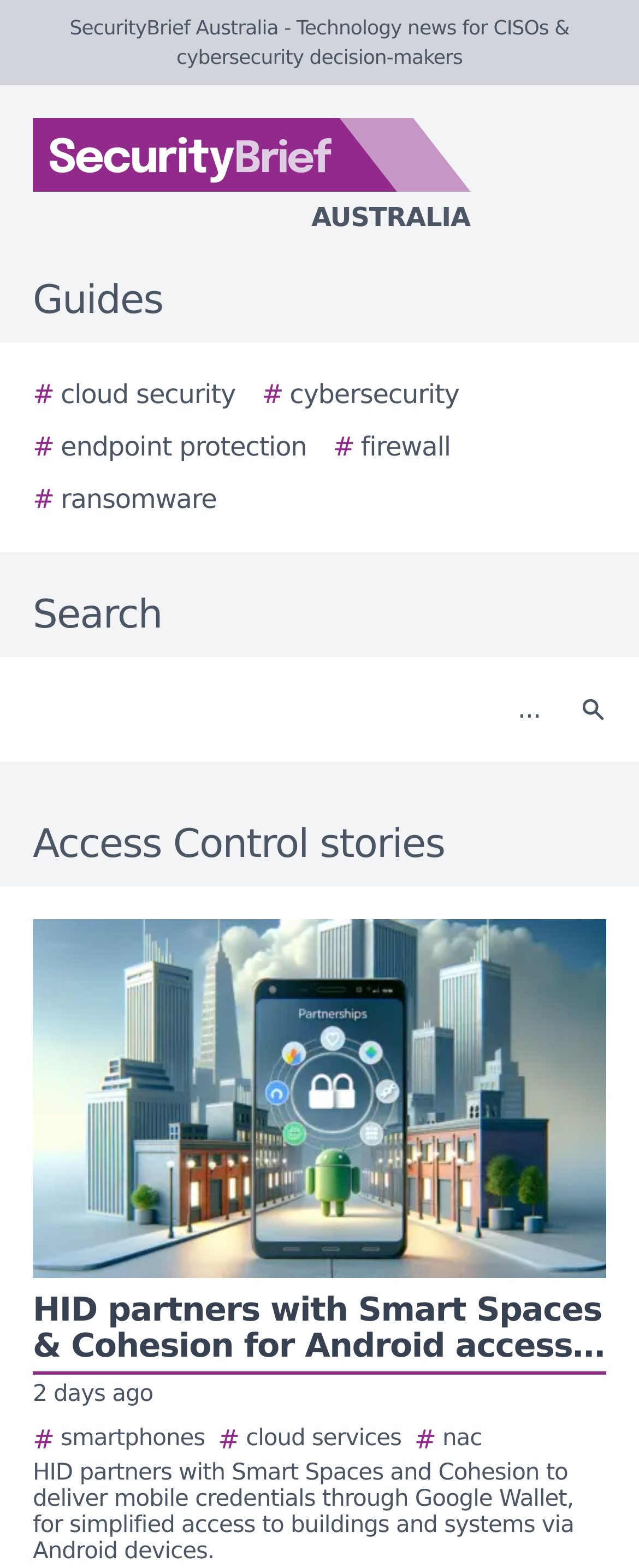Determine the bounding box coordinates of the region that needs to be clicked to achieve the task: "Click on the SecurityBrief Australia logo".

[0.0, 0.075, 0.923, 0.152]